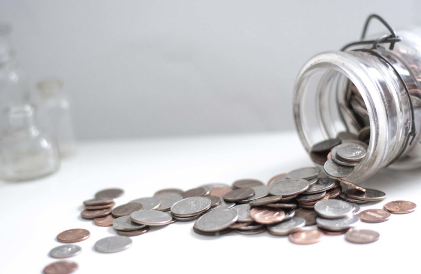Create a detailed narrative that captures the essence of the image.

The image depicts a glass jar tipped over, spilling an assortment of coins onto a clean, white surface. Various denominations of coins are visible, including quarters, dimes, nickels, and pennies, scattered in a casual yet abundant manner. In the background, faint outlines of smaller glass jars can be seen, suggesting a theme of savings or financial management. This imagery aligns with topics related to finance, such as regulatory practices and protection against financial risks, which can be critical for professionals in the advisory industry. The scene captures the essence of managing funds, emphasizing the importance of careful financial planning and awareness of potential regulatory challenges.